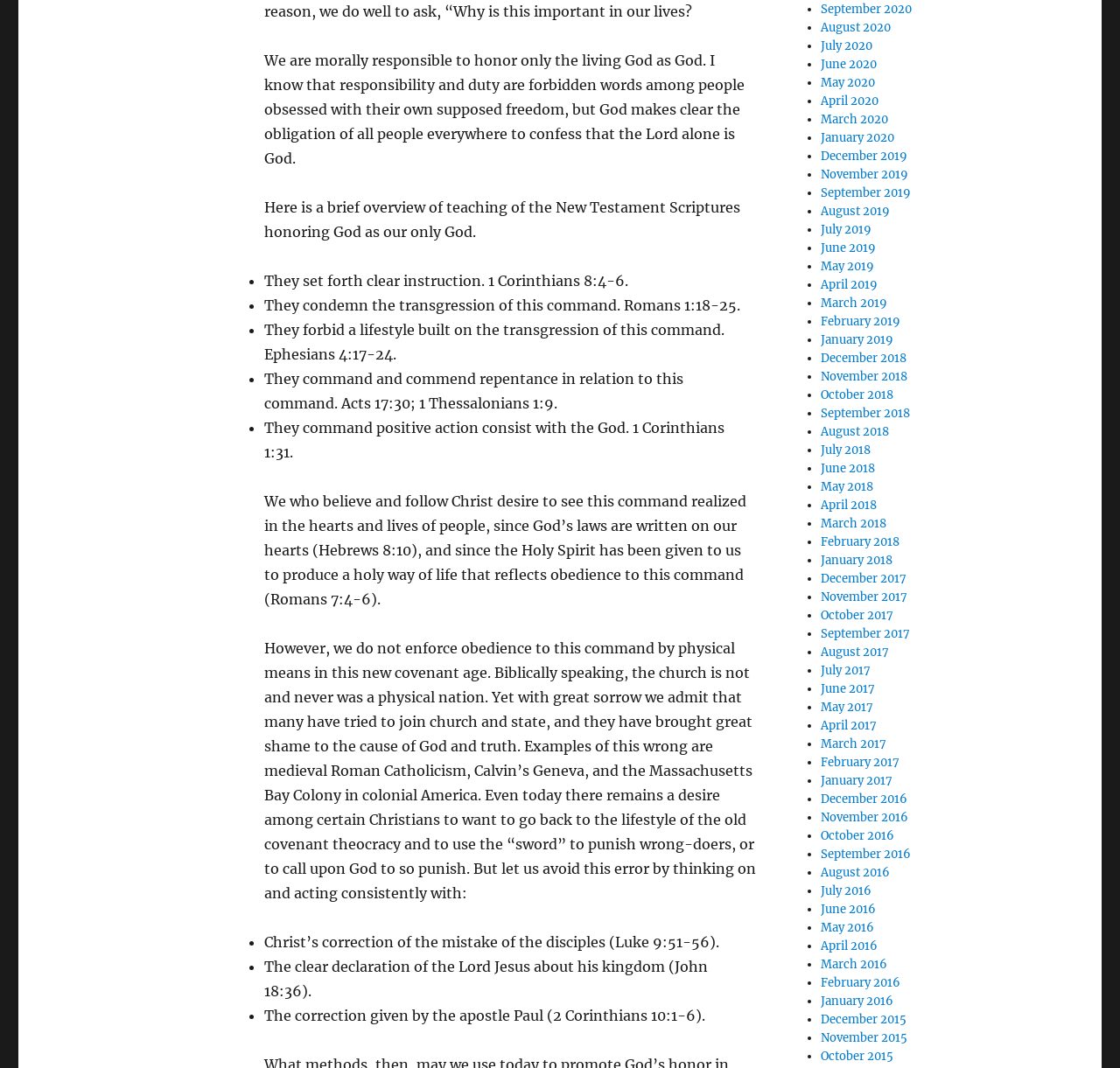Please pinpoint the bounding box coordinates for the region I should click to adhere to this instruction: "Click on August 2019".

[0.733, 0.191, 0.794, 0.205]